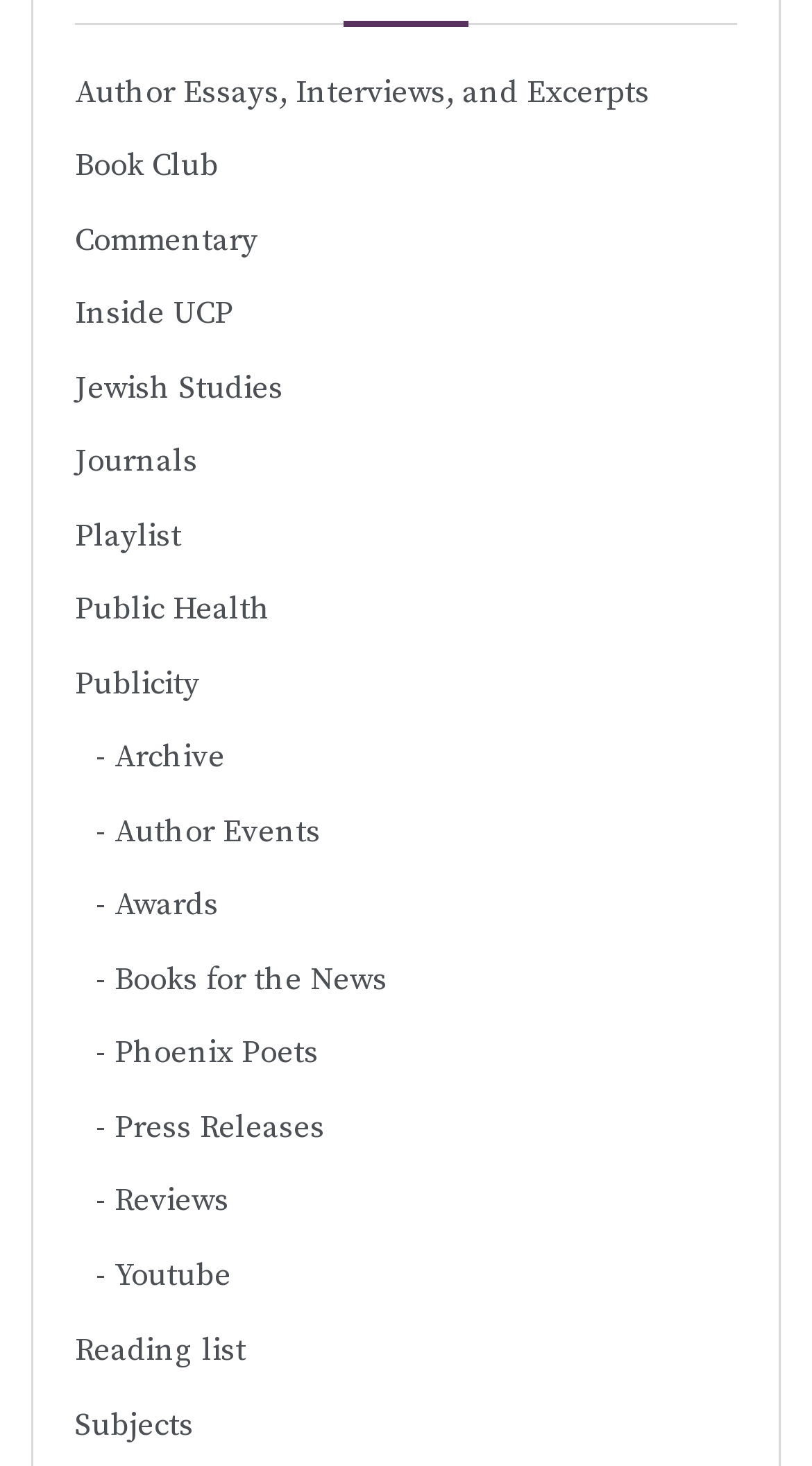Identify the bounding box coordinates of the section to be clicked to complete the task described by the following instruction: "Explore book club". The coordinates should be four float numbers between 0 and 1, formatted as [left, top, right, bottom].

[0.092, 0.095, 0.269, 0.132]